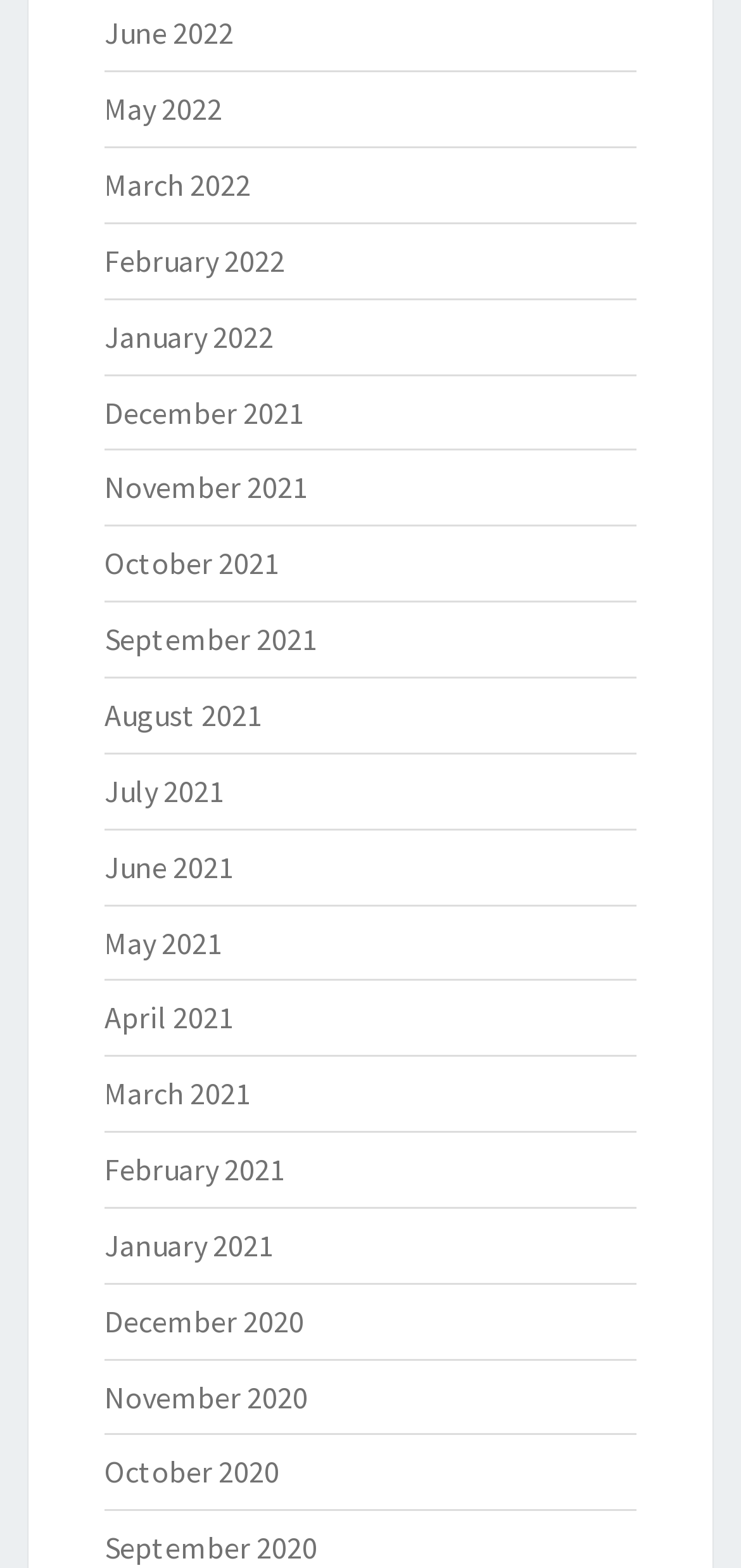Answer the question with a brief word or phrase:
Are the months listed in chronological order?

Yes